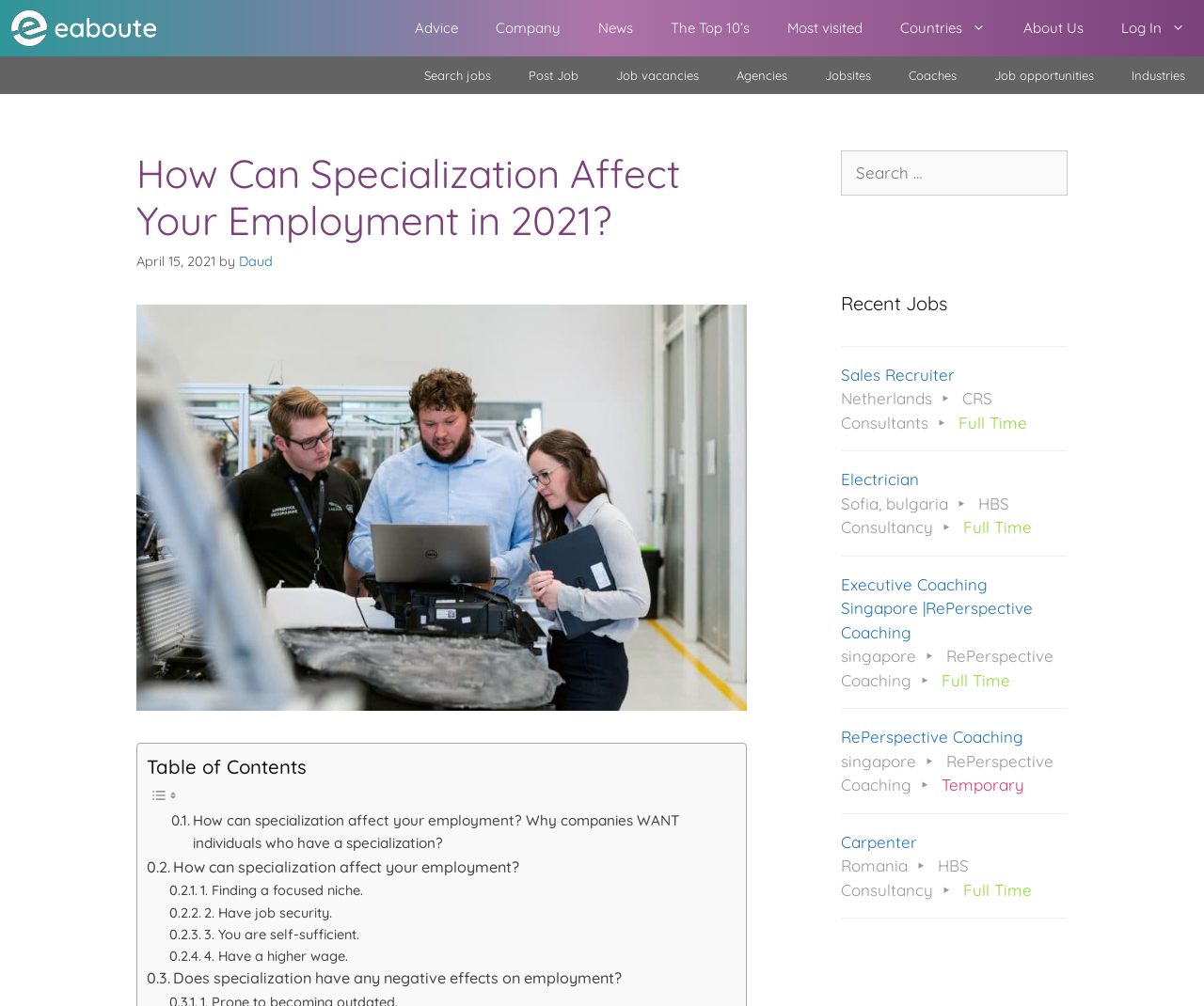Please identify the coordinates of the bounding box that should be clicked to fulfill this instruction: "Access the publication metrics section".

None